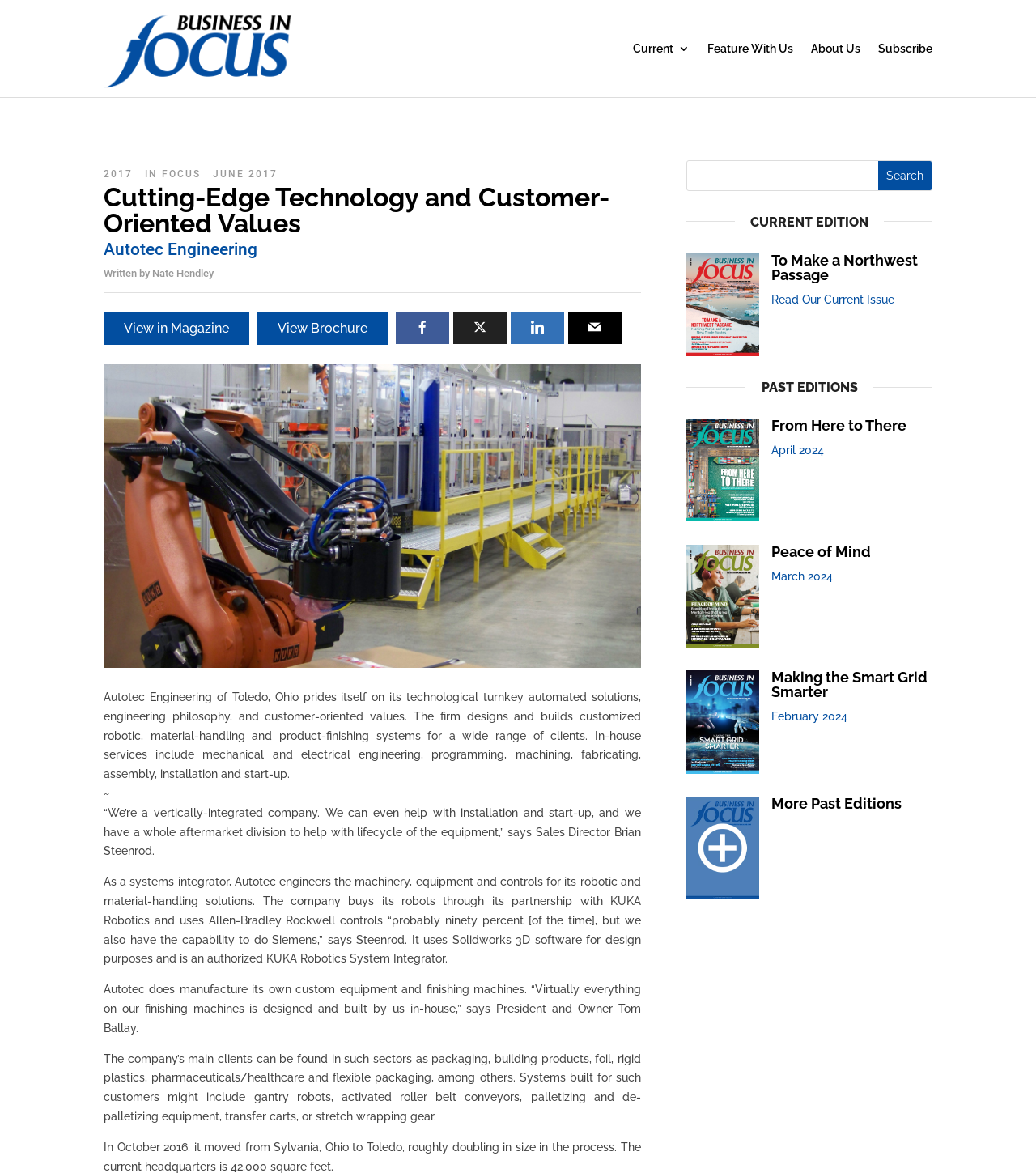Identify the bounding box coordinates for the element you need to click to achieve the following task: "Read Our Current Issue". Provide the bounding box coordinates as four float numbers between 0 and 1, in the form [left, top, right, bottom].

[0.745, 0.25, 0.863, 0.261]